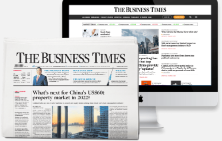Please answer the following question using a single word or phrase: What is the dual format of news consumption?

Print and digital